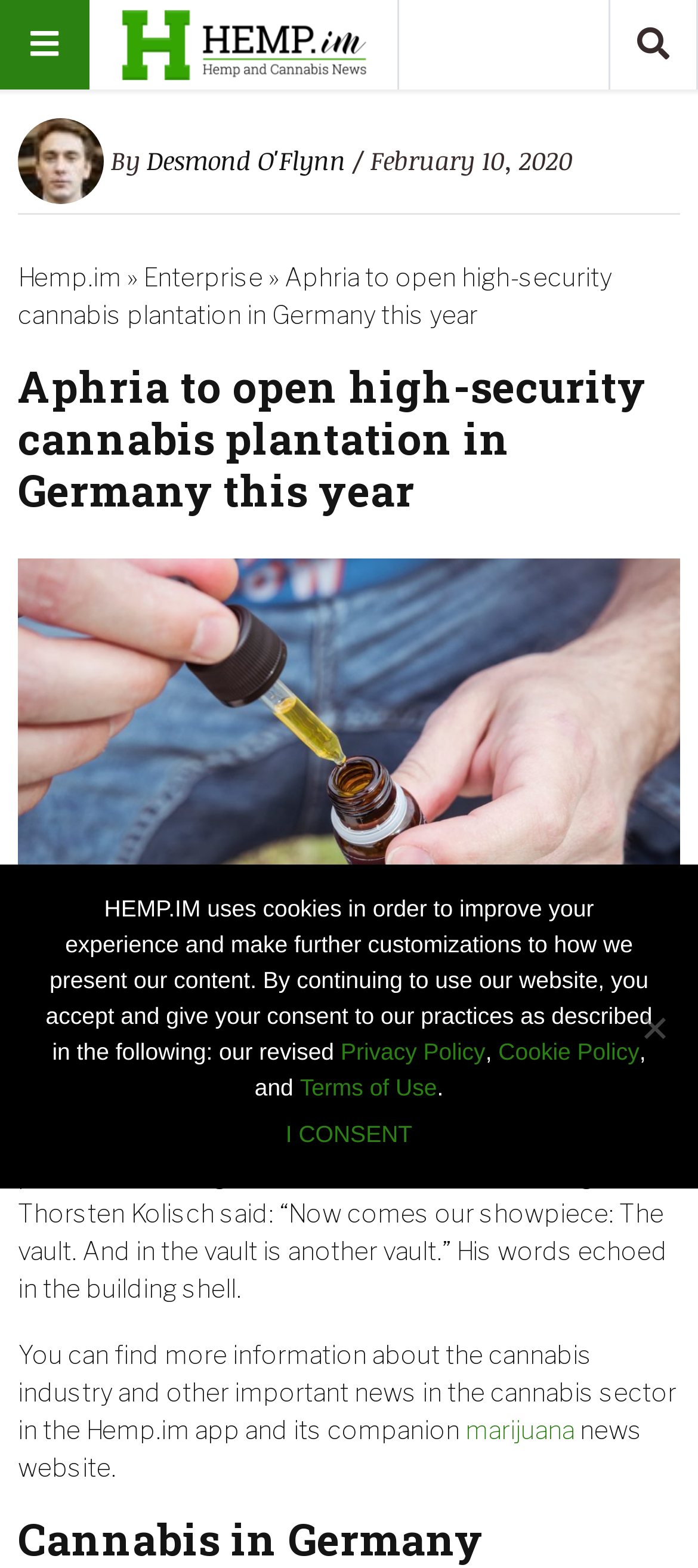Determine the bounding box coordinates for the area you should click to complete the following instruction: "Click on the link to read more about marijuana news".

[0.667, 0.902, 0.823, 0.921]